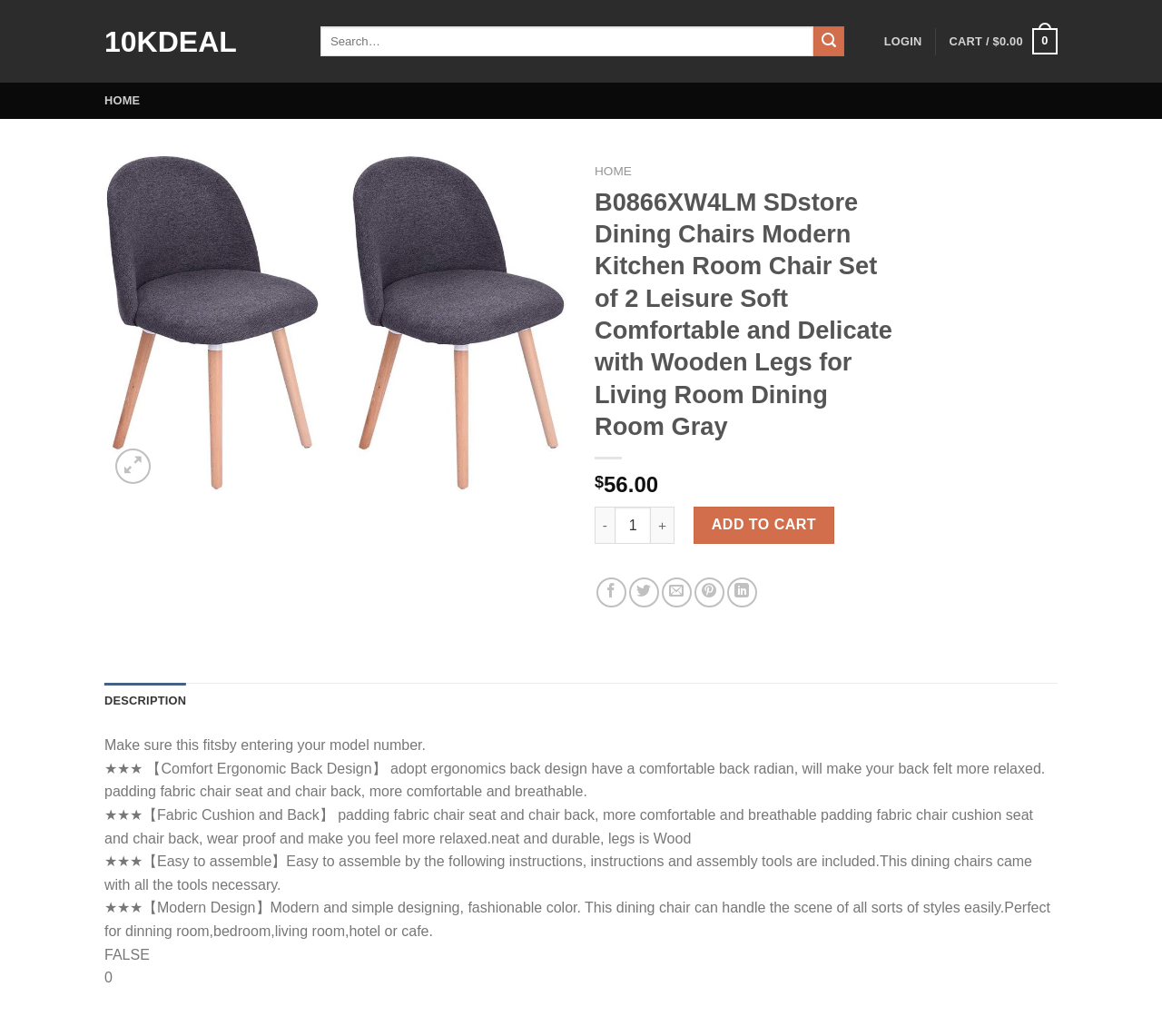What is the color of the dining chair?
Please answer the question as detailed as possible based on the image.

I found the color of the dining chair by looking at the product title, which mentions 'Gray'.